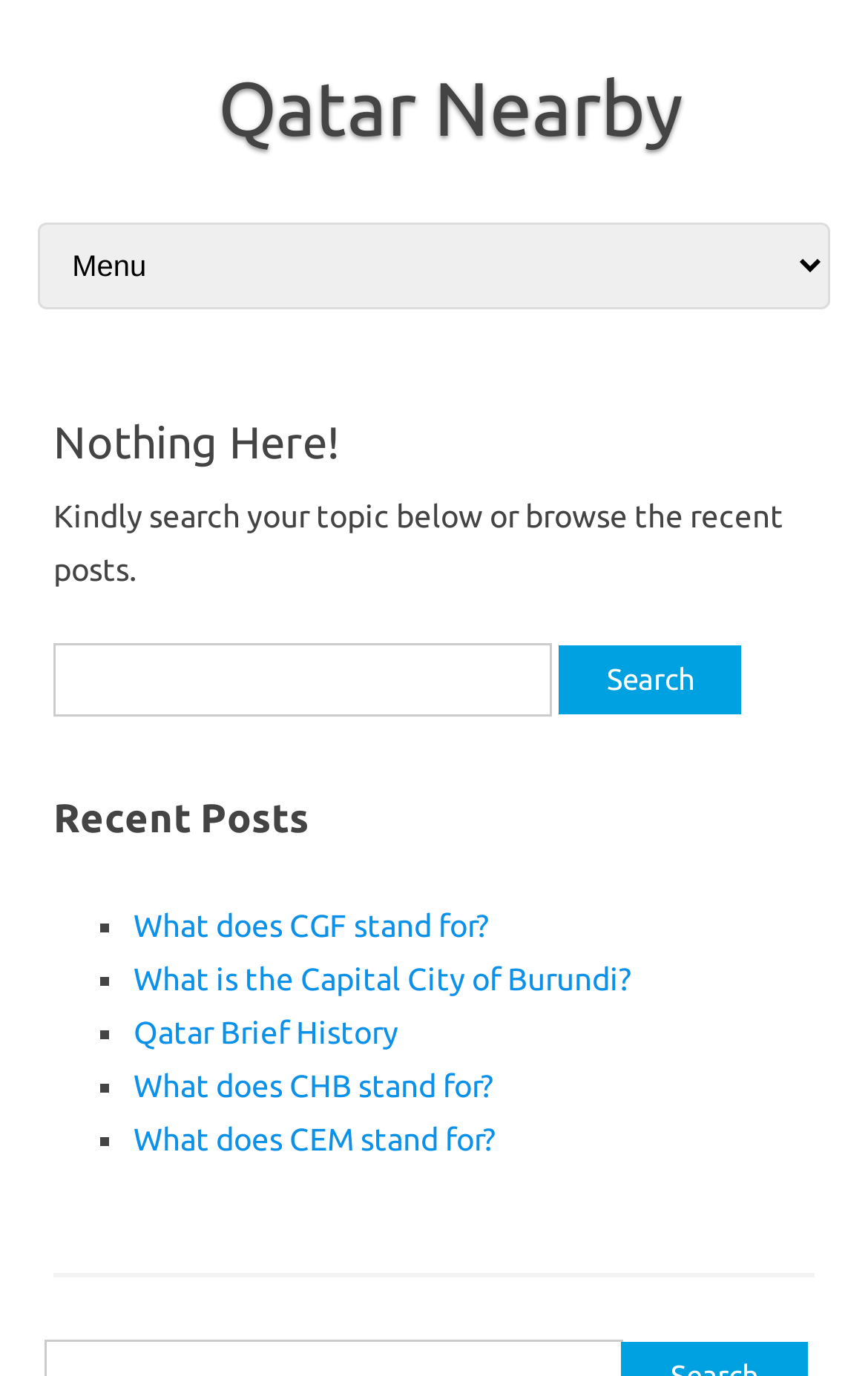Generate an in-depth caption that captures all aspects of the webpage.

The webpage is a "Page not found" page from Qatar Nearby. At the top, there is a link to "Qatar Nearby" and a "Skip to content" link, which is positioned to the right of the "Qatar Nearby" link. Below these links, there is a combobox that spans most of the width of the page.

The main content of the page is an article that occupies most of the page. It starts with a header that reads "Nothing Here!" in large font. Below the header, there is a paragraph of text that instructs the user to search for their topic or browse recent posts.

Underneath the instructional text, there is a search bar that allows users to search for specific topics. The search bar consists of a text box and a "Search" button. The text box is labeled "Search for:" and is positioned to the left of the "Search" button.

Below the search bar, there is a section titled "Recent Posts" that lists several links to recent articles. Each link is preceded by a list marker (a small square symbol). The links include "What does CGF stand for?", "What is the Capital City of Burundi?", "Qatar Brief History", "What does CHB stand for?", and "What does CEM stand for?". These links are arranged in a vertical list, with each link positioned below the previous one.